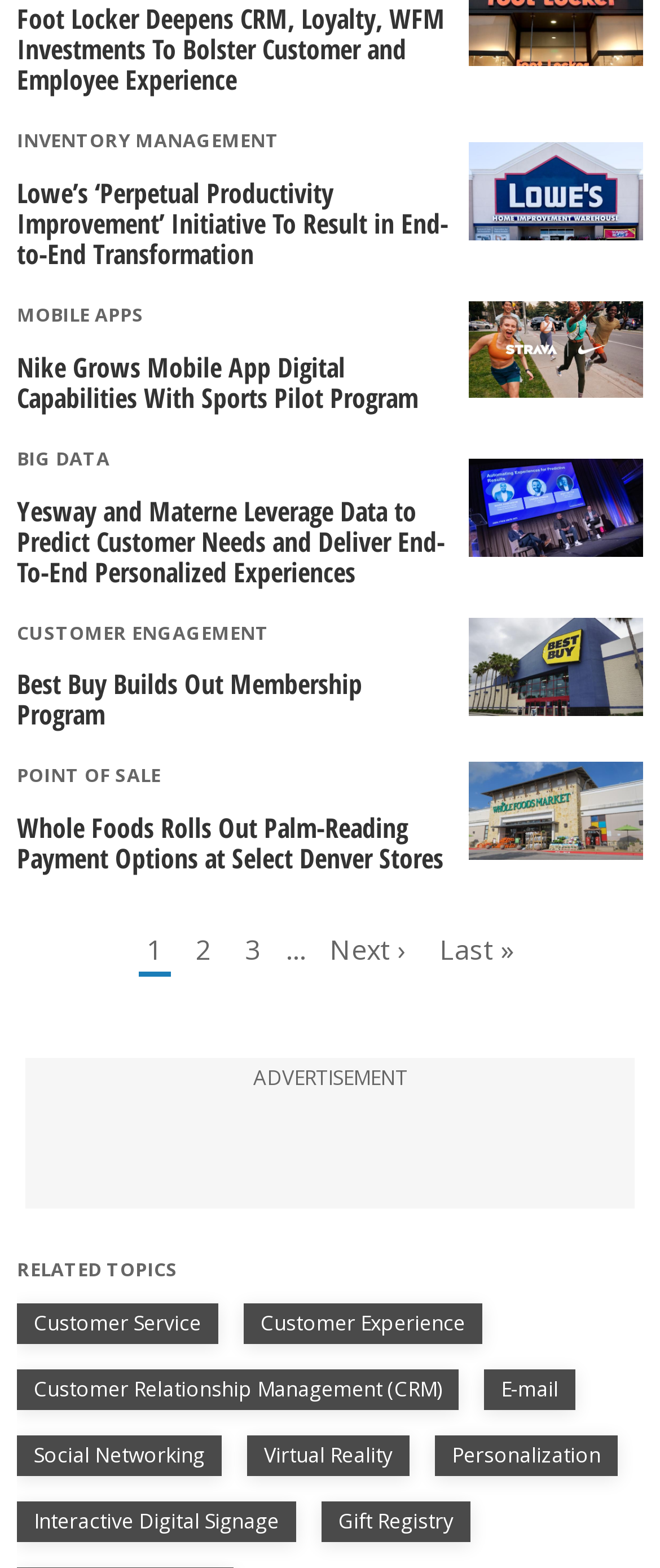Locate the bounding box coordinates of the area where you should click to accomplish the instruction: "Explore 'Customer Experience' topic".

[0.369, 0.831, 0.731, 0.857]